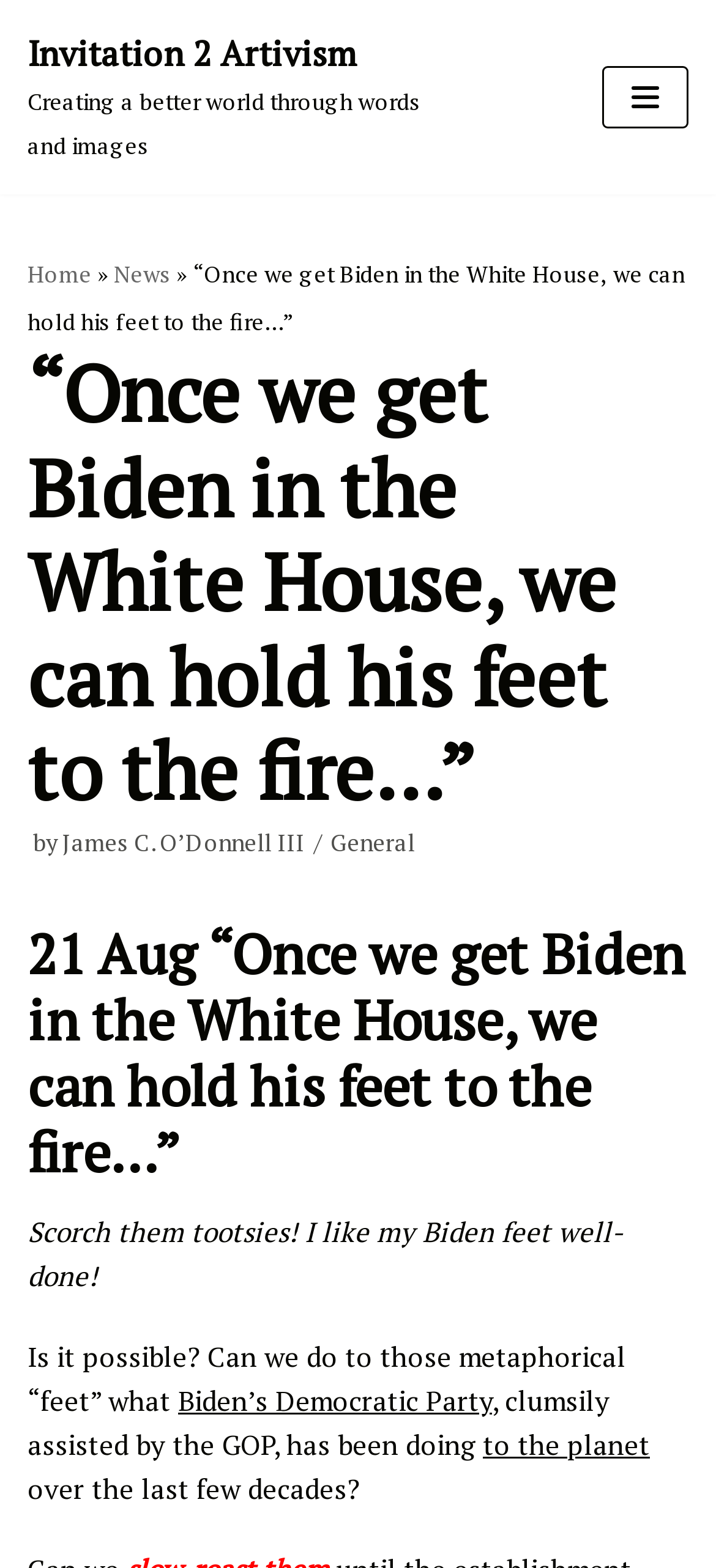What is the date of the article?
Please interpret the details in the image and answer the question thoroughly.

I found the date of the article by looking at the heading that starts with '21 Aug “Once we get Biden in the White House, we can hold his feet to the fire…”'. The date is clearly indicated at the beginning of the heading.